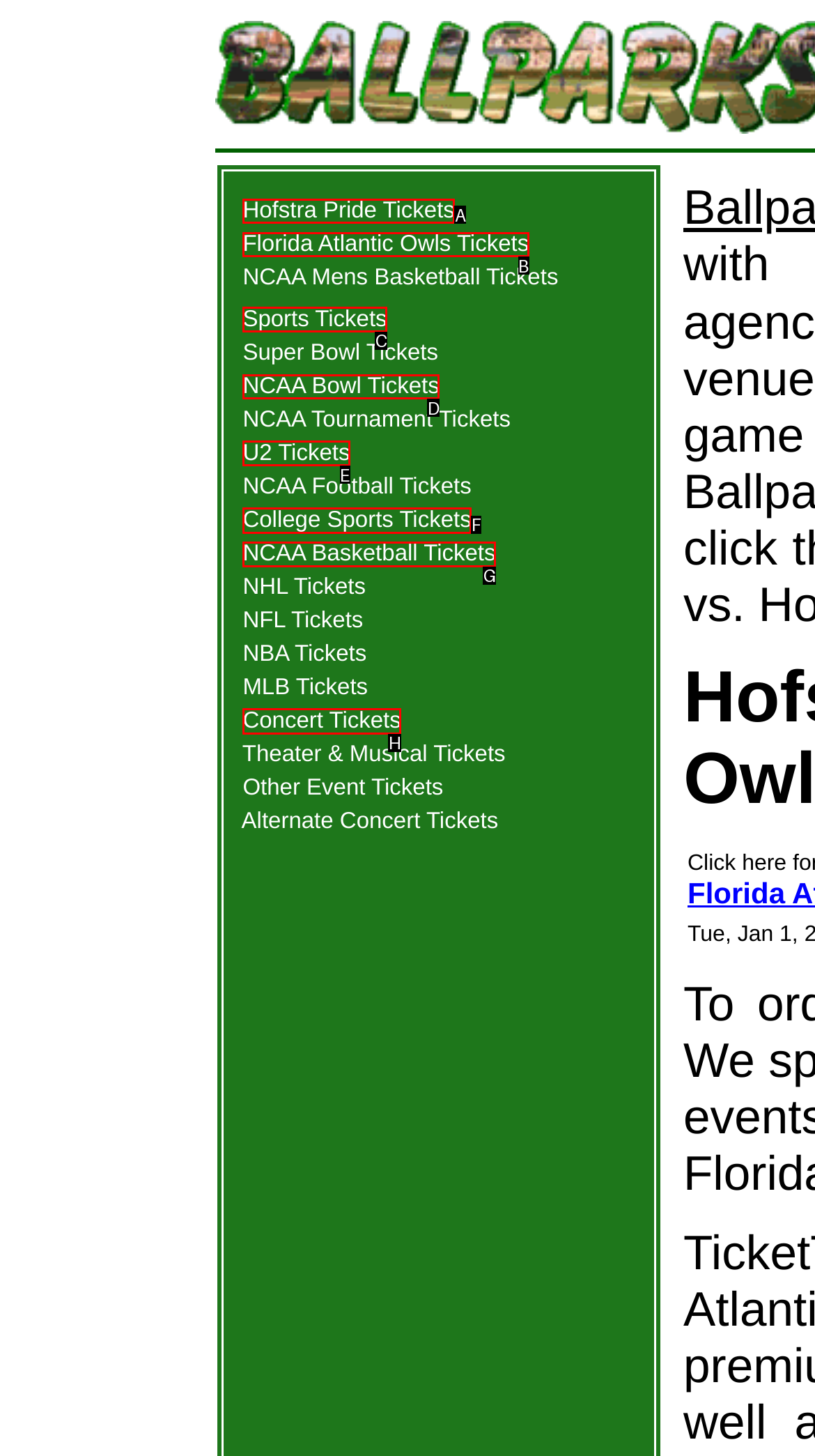Select the proper HTML element to perform the given task: Explore Sports Tickets Answer with the corresponding letter from the provided choices.

C